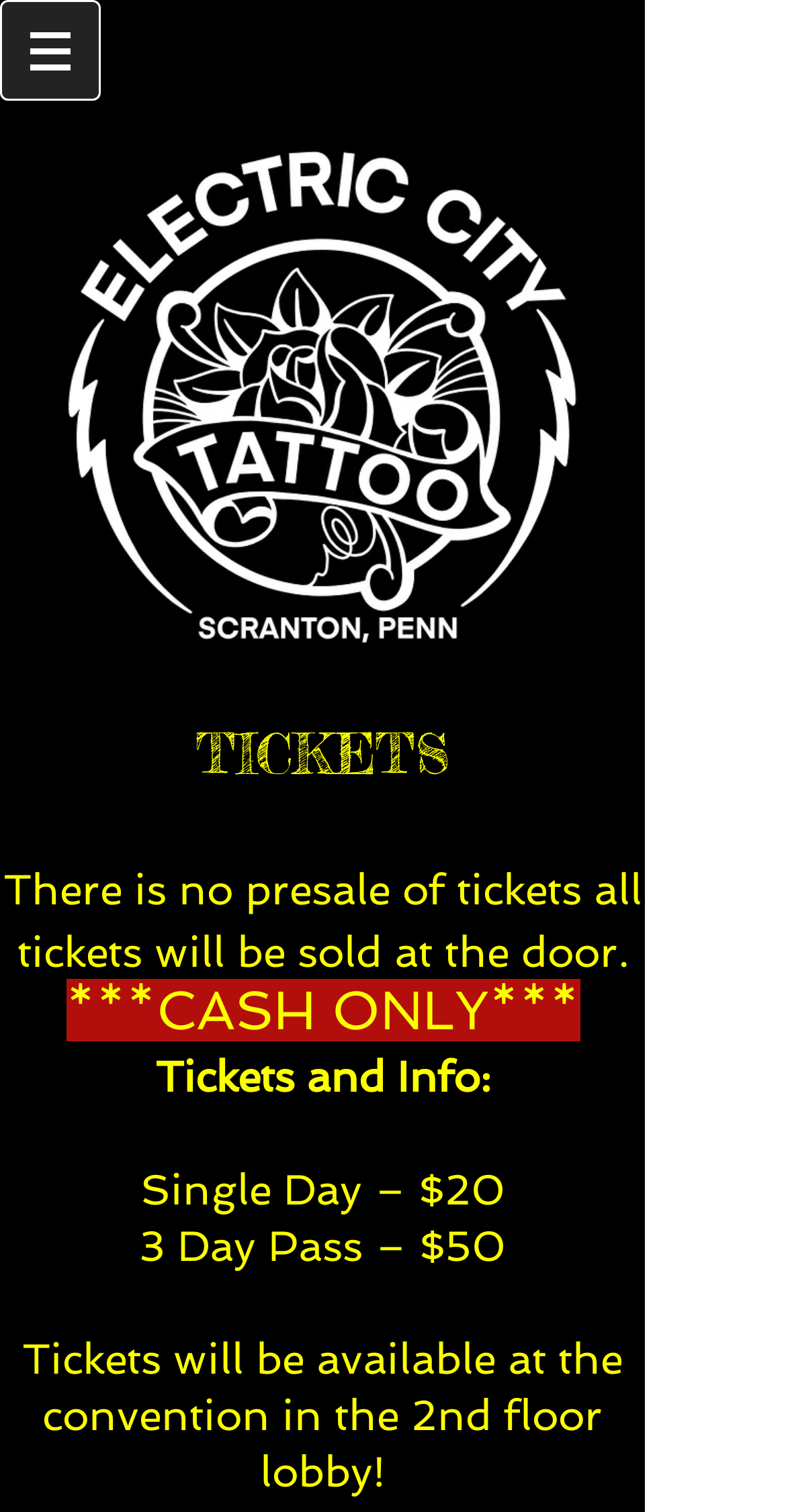Please respond to the question with a concise word or phrase:
How many days does a 3-day pass cover?

3 days